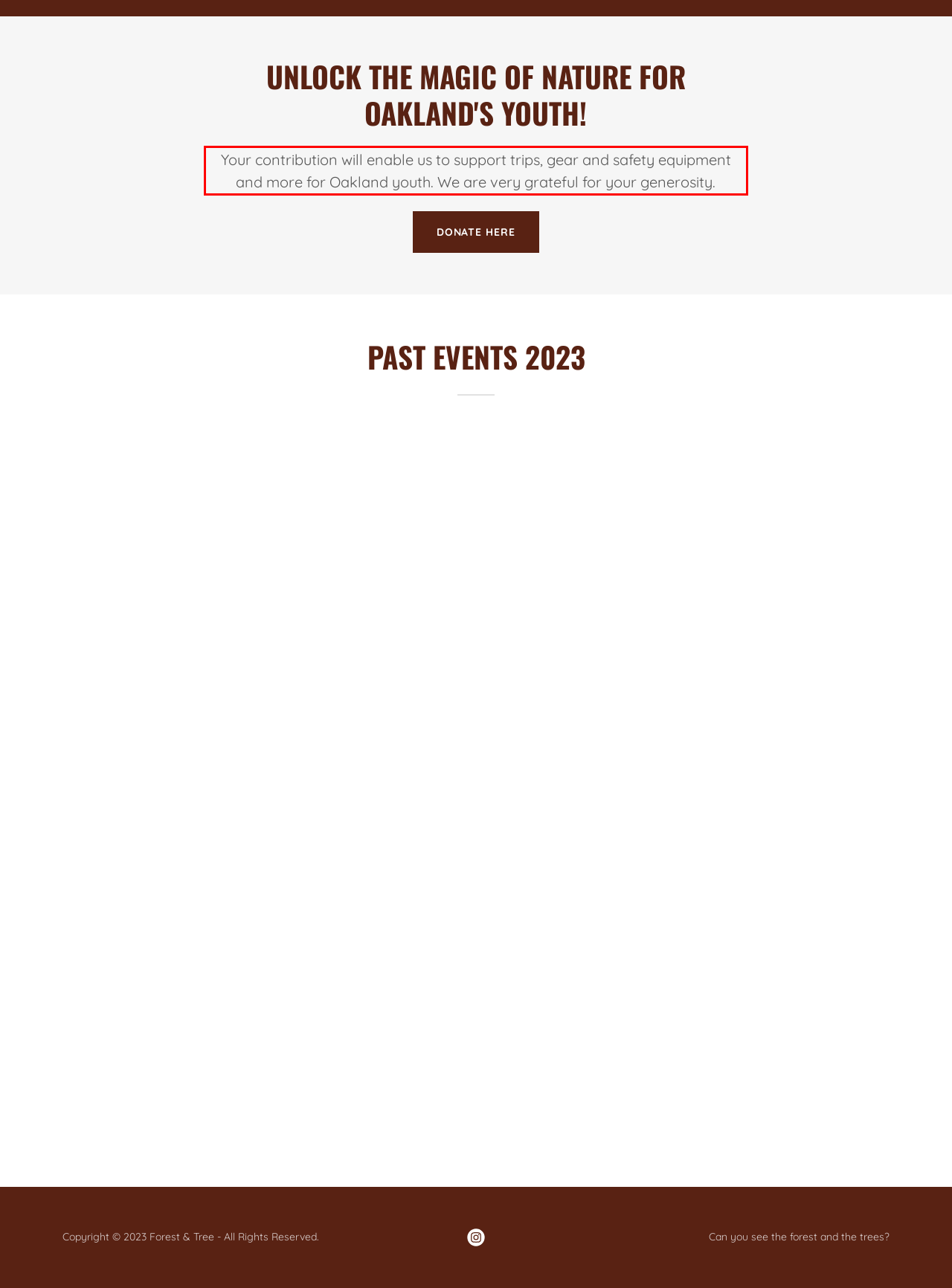With the provided screenshot of a webpage, locate the red bounding box and perform OCR to extract the text content inside it.

Your contribution will enable us to support trips, gear and safety equipment and more for Oakland youth. We are very grateful for your generosity.